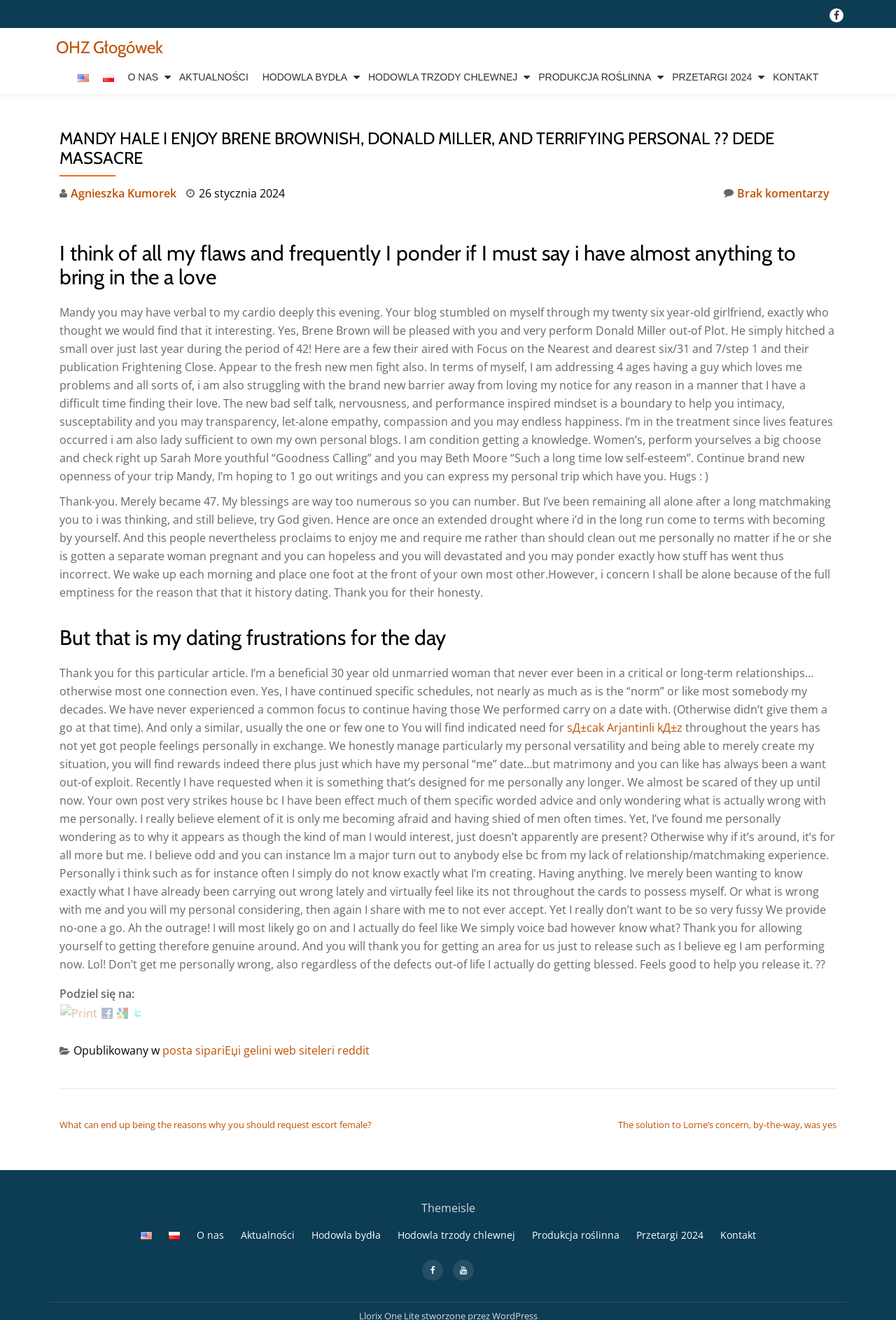Pinpoint the bounding box coordinates of the element that must be clicked to accomplish the following instruction: "Go to the next page". The coordinates should be in the format of four float numbers between 0 and 1, i.e., [left, top, right, bottom].

[0.69, 0.847, 0.934, 0.857]